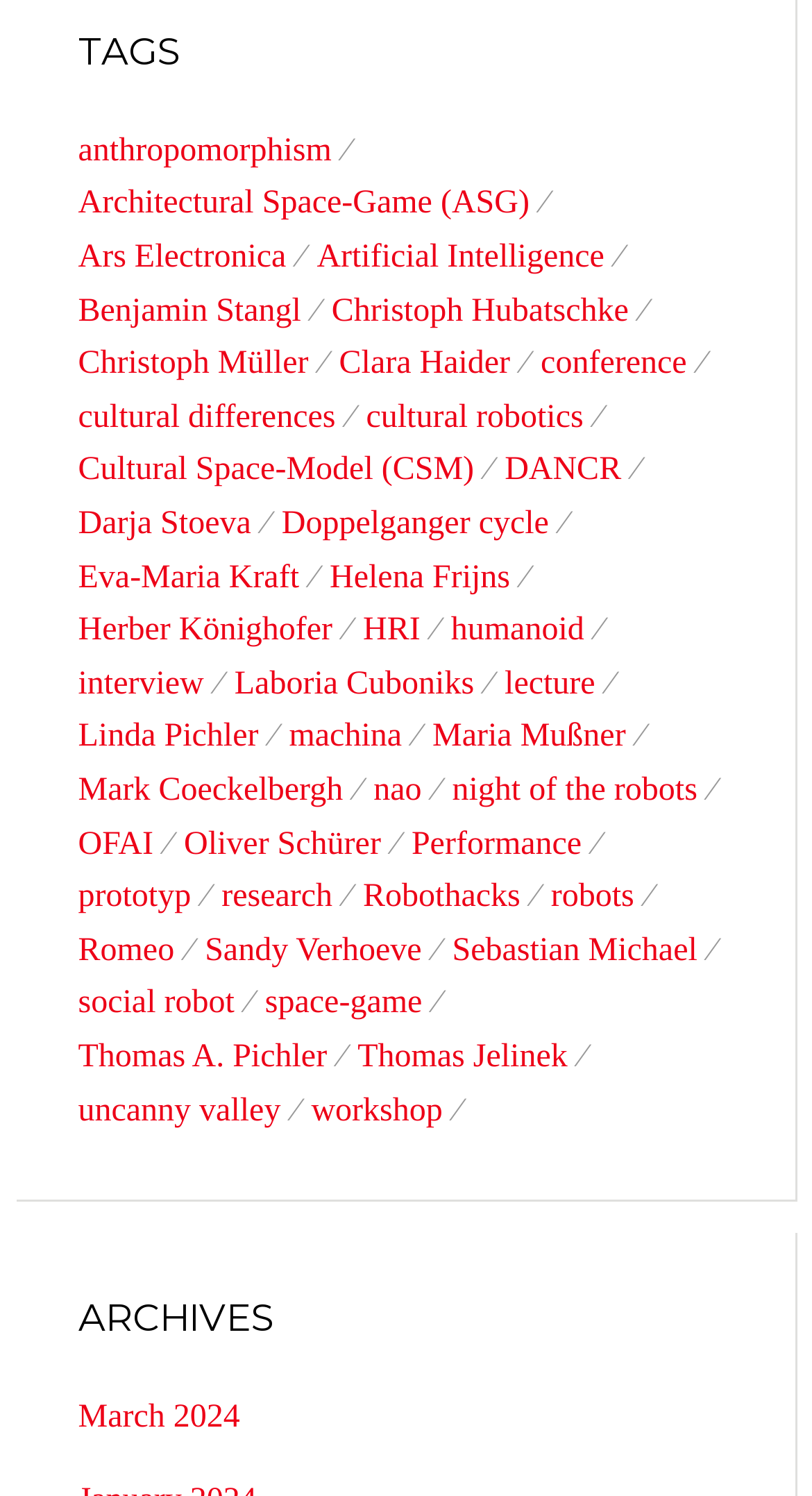Please identify the bounding box coordinates of the area that needs to be clicked to follow this instruction: "browse the 'space-game' items".

[0.326, 0.653, 0.558, 0.689]